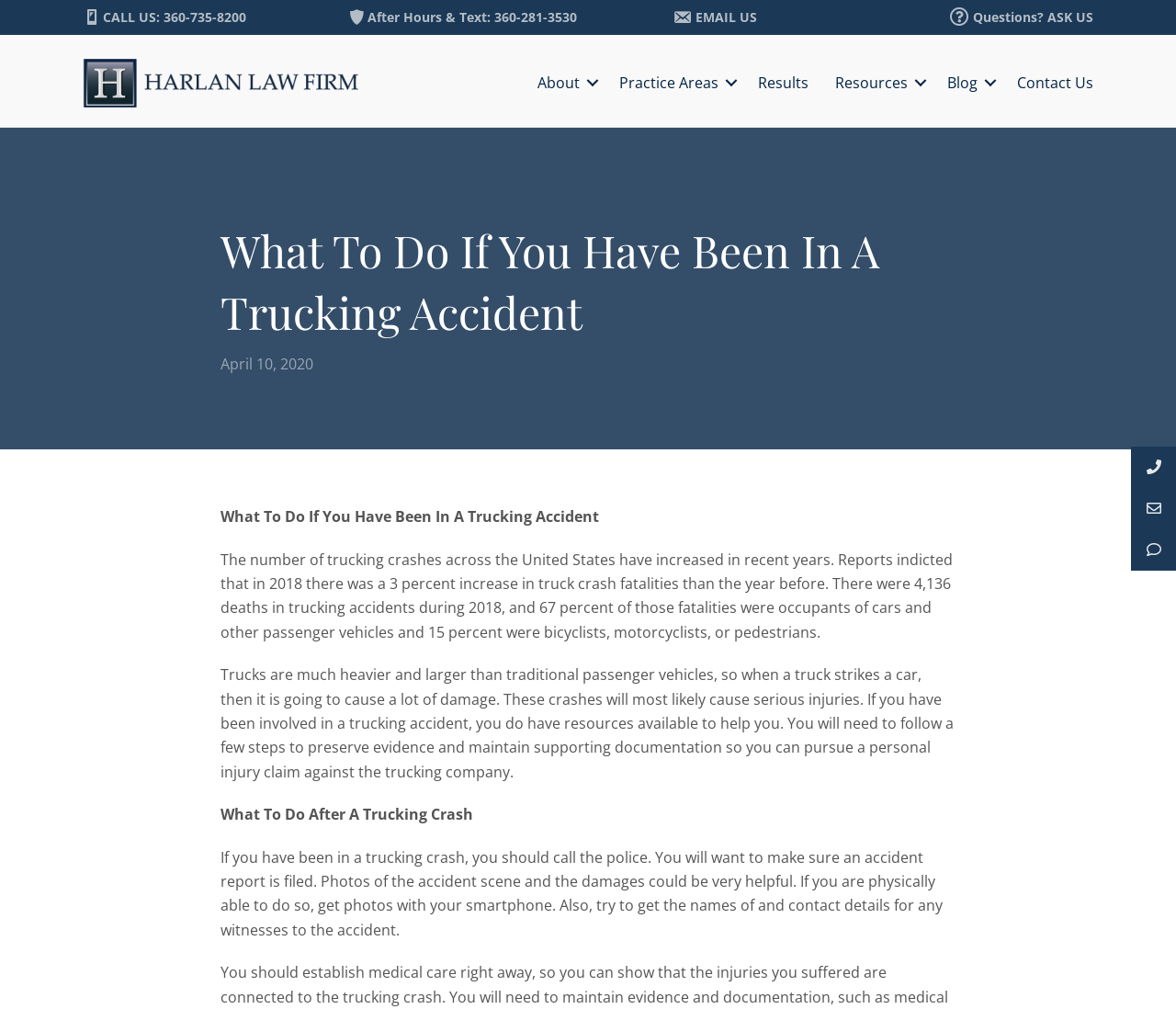Can you identify and provide the main heading of the webpage?

What To Do If You Have Been In A Trucking Accident